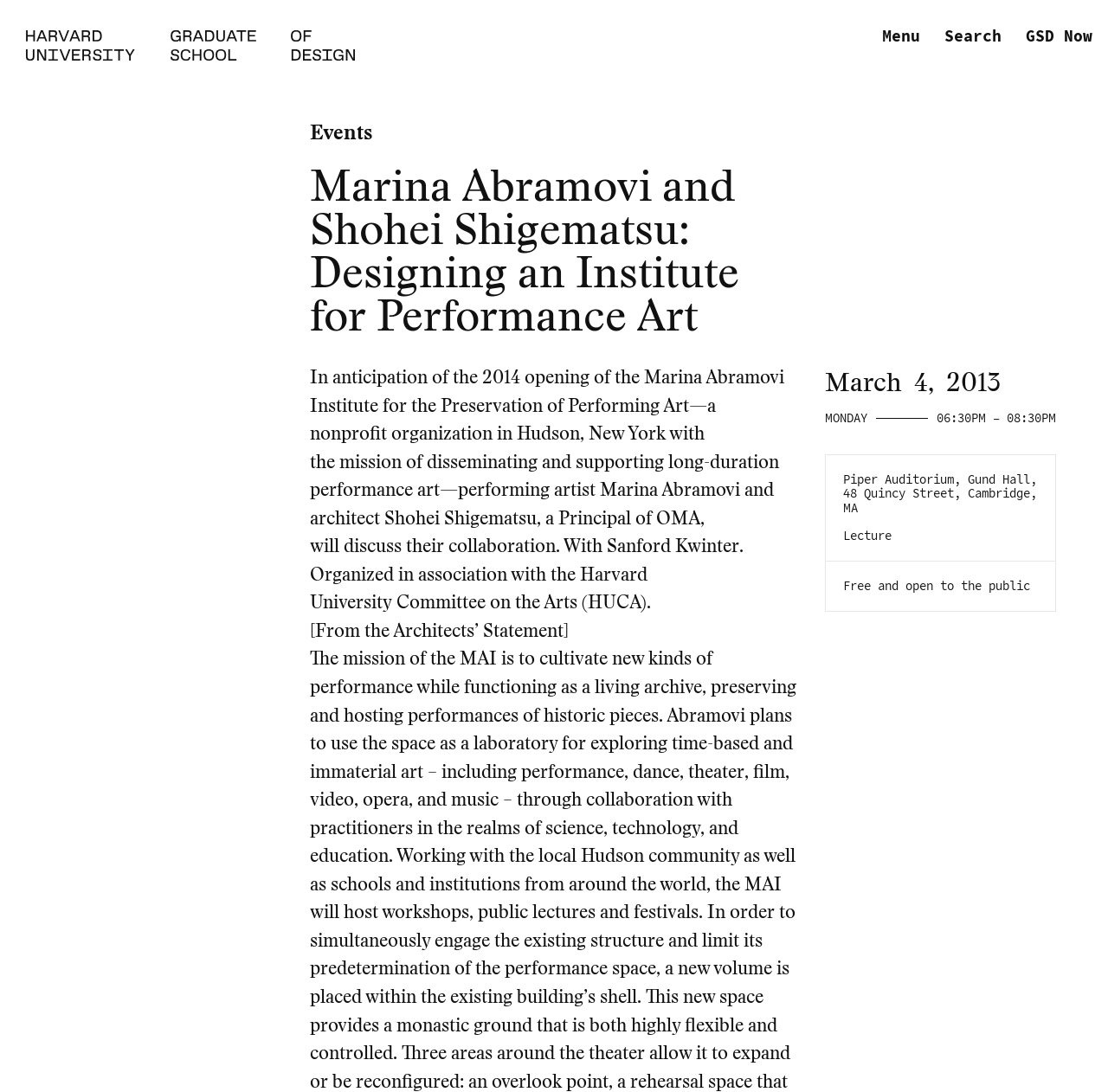Answer this question in one word or a short phrase: Where is the lecture taking place?

Piper Auditorium, Gund Hall